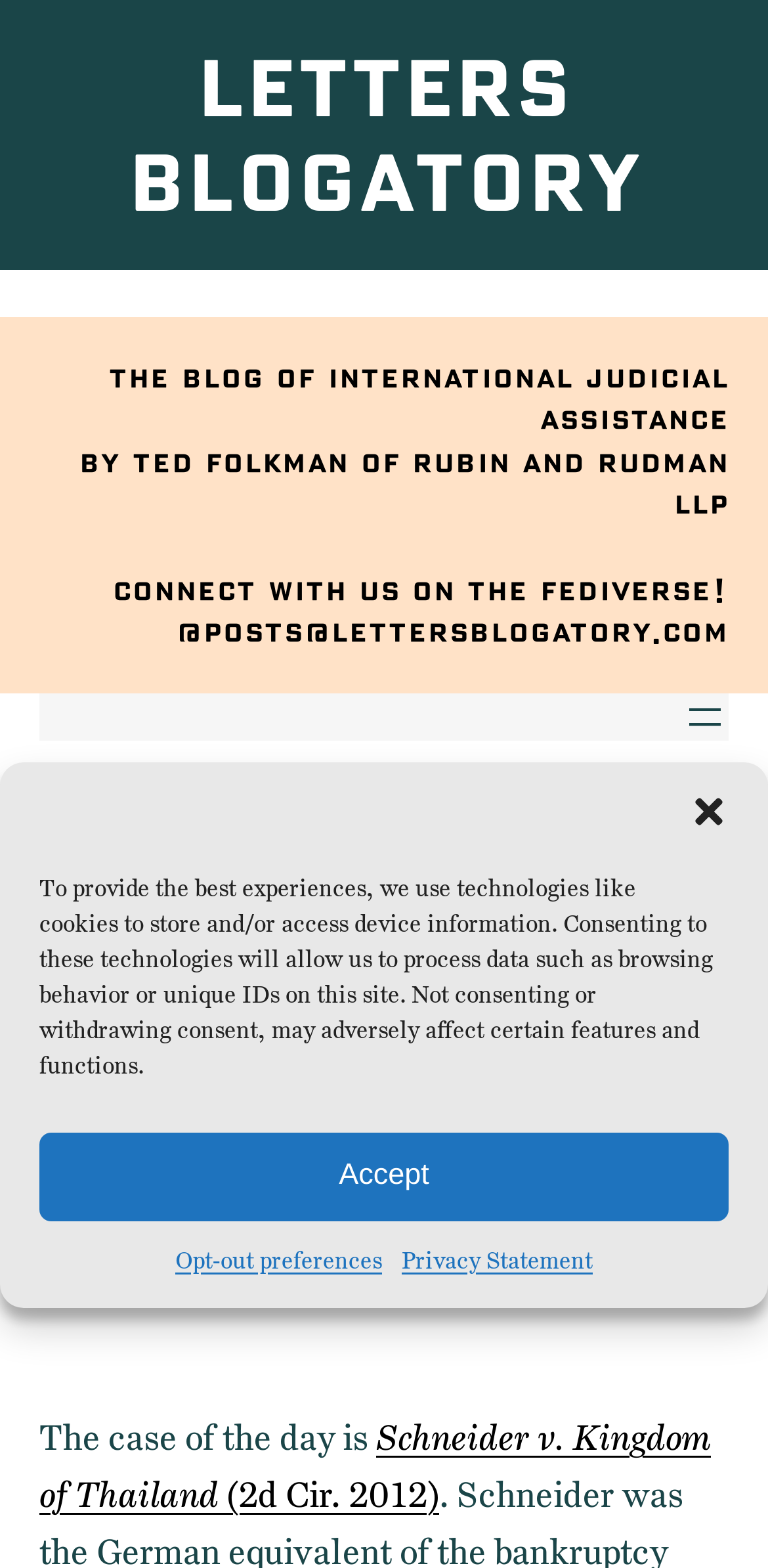What is the case of the day?
Answer with a single word or phrase by referring to the visual content.

Schneider v. Kingdom of Thailand